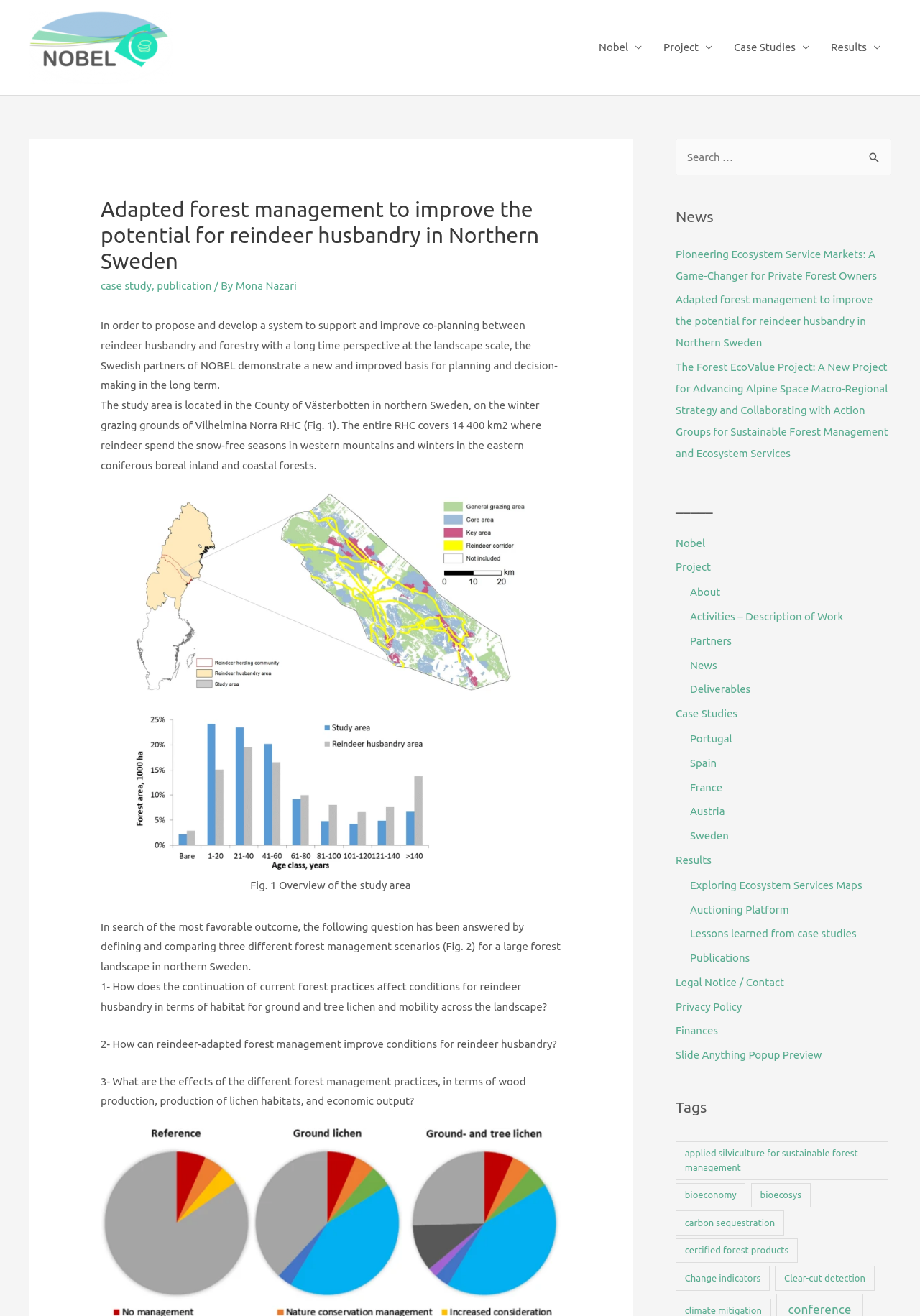What is the title of the figure shown on the webpage?
Give a detailed explanation using the information visible in the image.

The title of the figure shown on the webpage is 'Fig. 1 Overview of the study area', which is a caption below the figure.